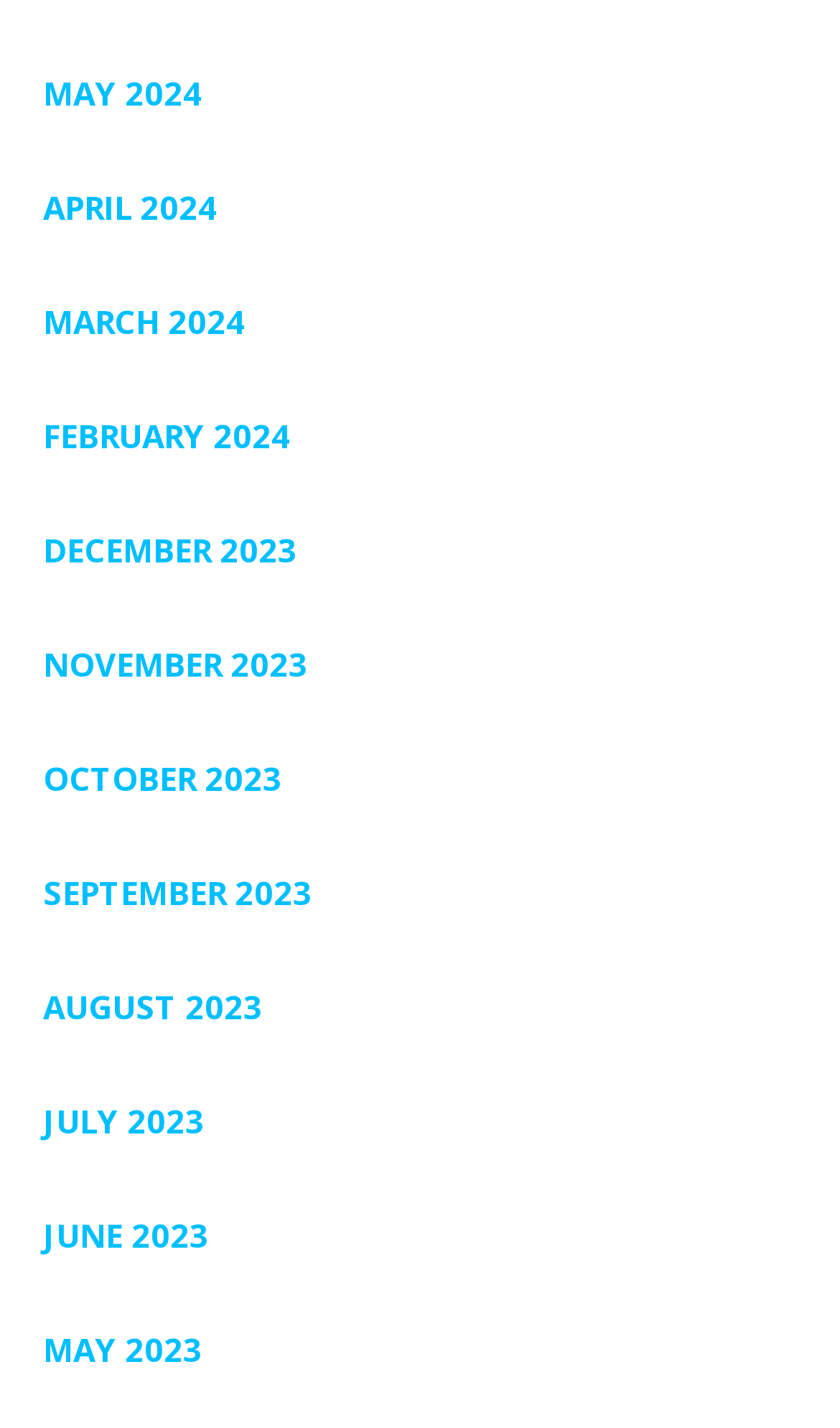Can you find the bounding box coordinates for the UI element given this description: "October 2023"? Provide the coordinates as four float numbers between 0 and 1: [left, top, right, bottom].

[0.051, 0.506, 0.949, 0.586]